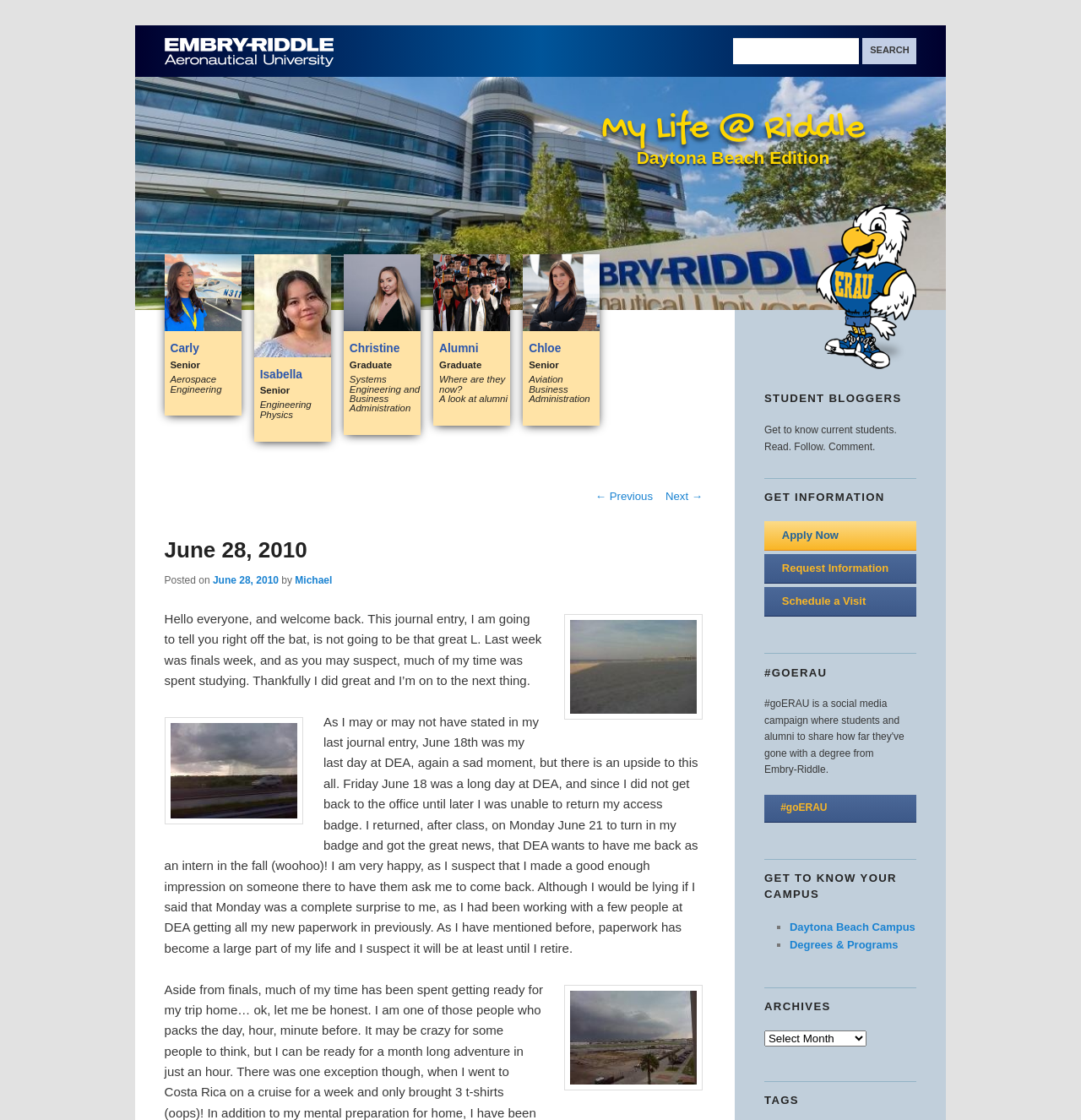Determine the bounding box coordinates of the clickable element to complete this instruction: "Read Carly's blog". Provide the coordinates in the format of four float numbers between 0 and 1, [left, top, right, bottom].

[0.152, 0.227, 0.223, 0.371]